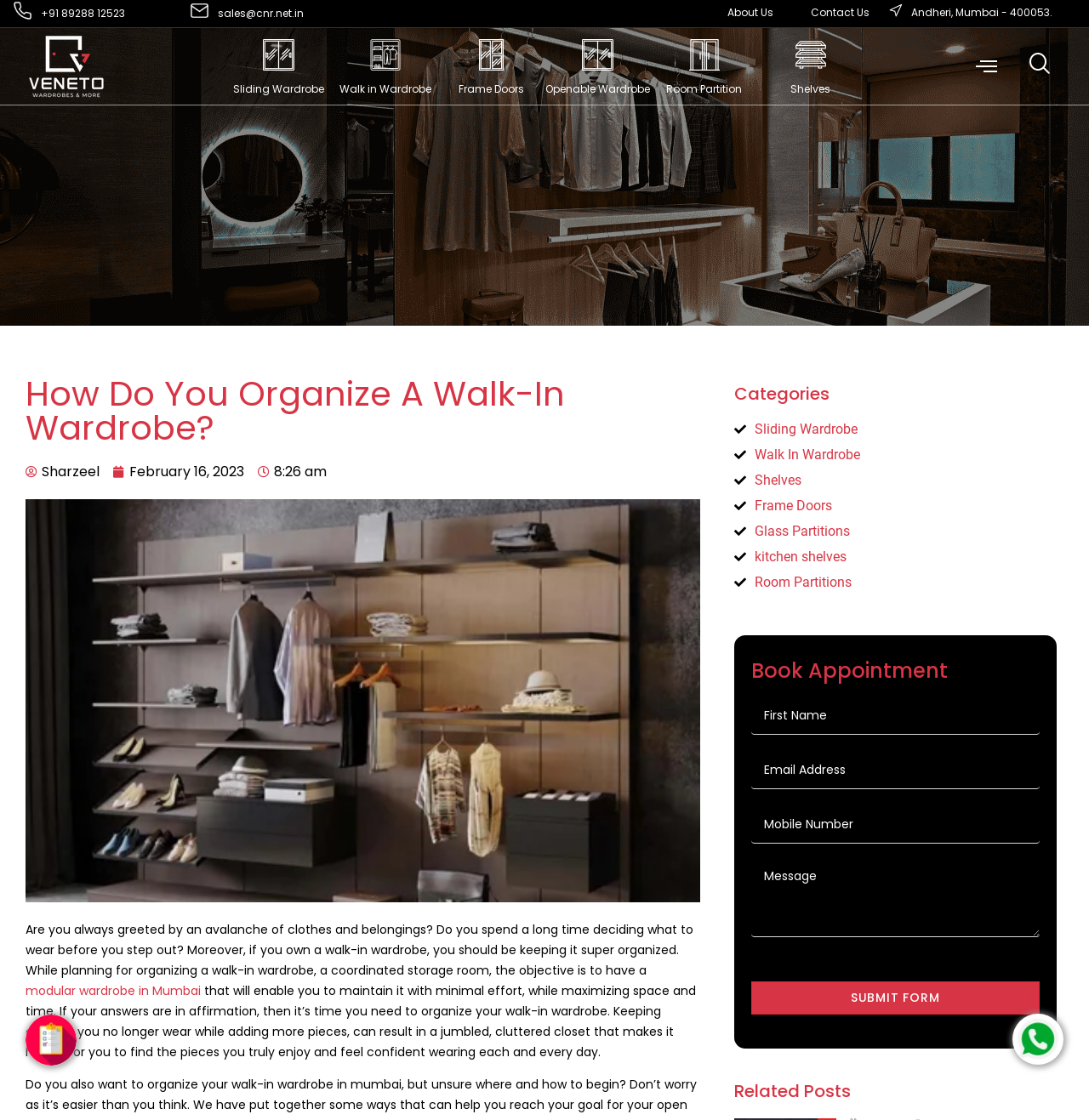Please predict the bounding box coordinates of the element's region where a click is necessary to complete the following instruction: "Click the 'Contact Us' link". The coordinates should be represented by four float numbers between 0 and 1, i.e., [left, top, right, bottom].

[0.728, 0.006, 0.816, 0.017]